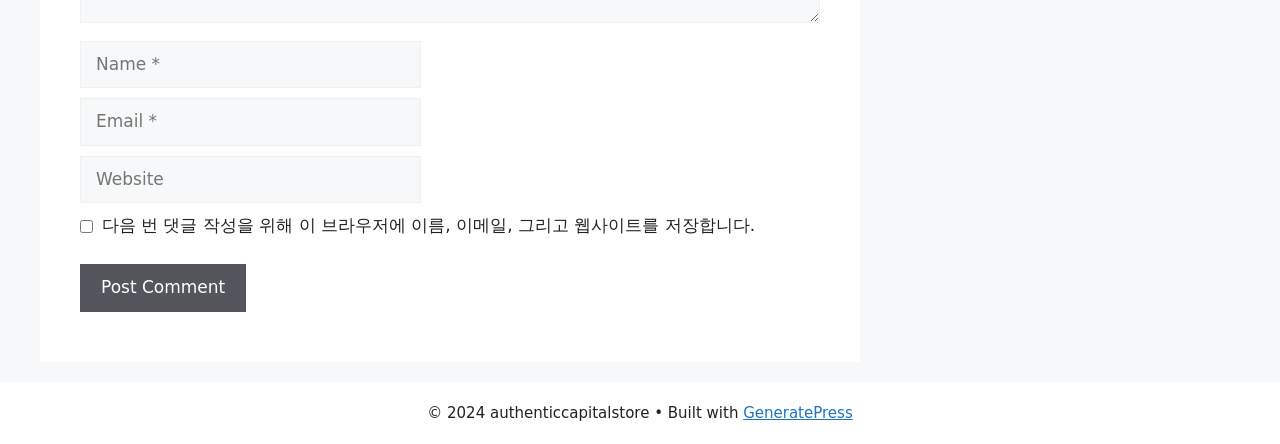Locate the bounding box of the UI element defined by this description: "name="submit" value="Post Comment"". The coordinates should be given as four float numbers between 0 and 1, formatted as [left, top, right, bottom].

[0.062, 0.596, 0.192, 0.703]